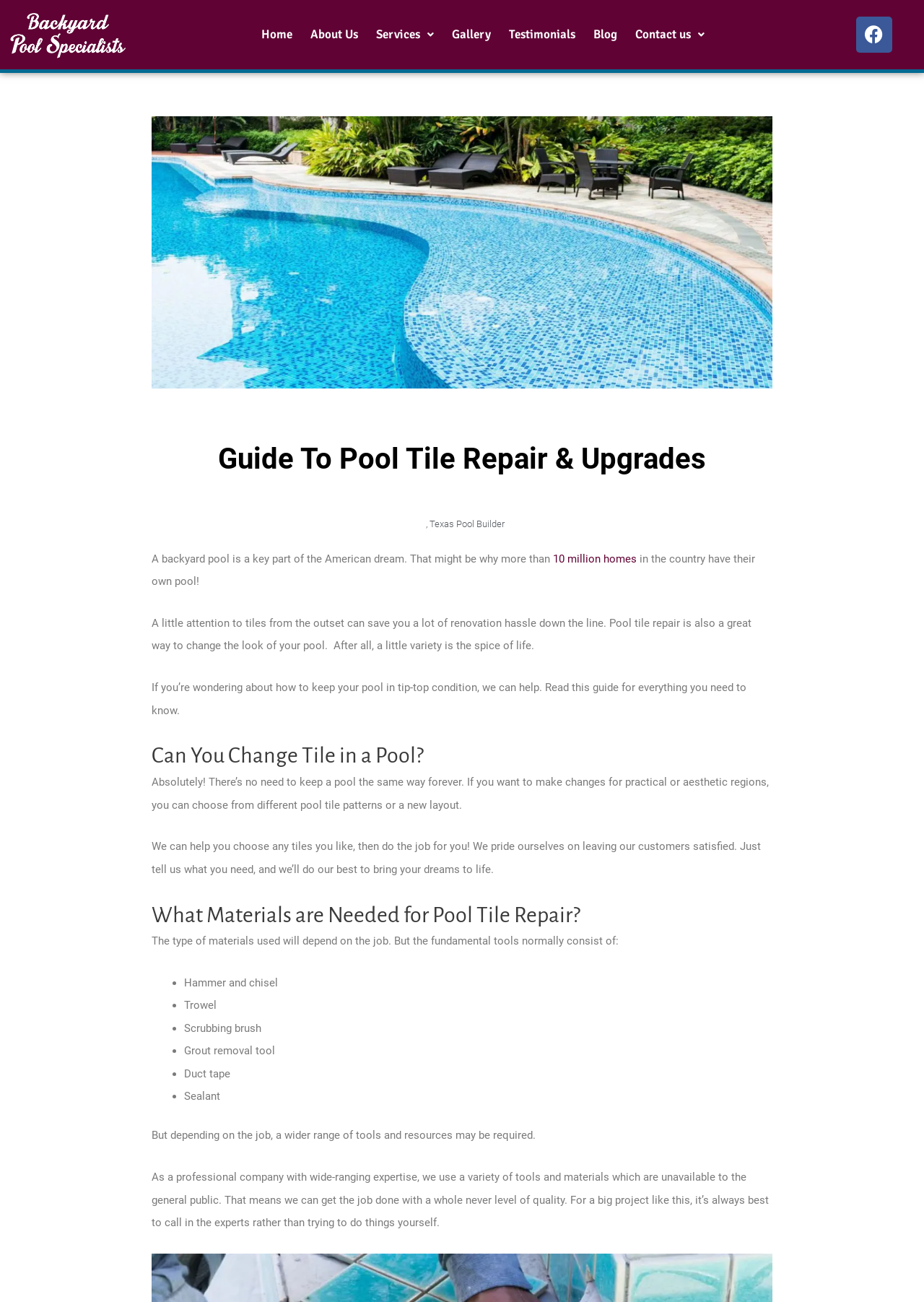Identify the bounding box coordinates for the element you need to click to achieve the following task: "Click the 'Texas Pool Builder' link". The coordinates must be four float values ranging from 0 to 1, formatted as [left, top, right, bottom].

[0.464, 0.398, 0.546, 0.407]